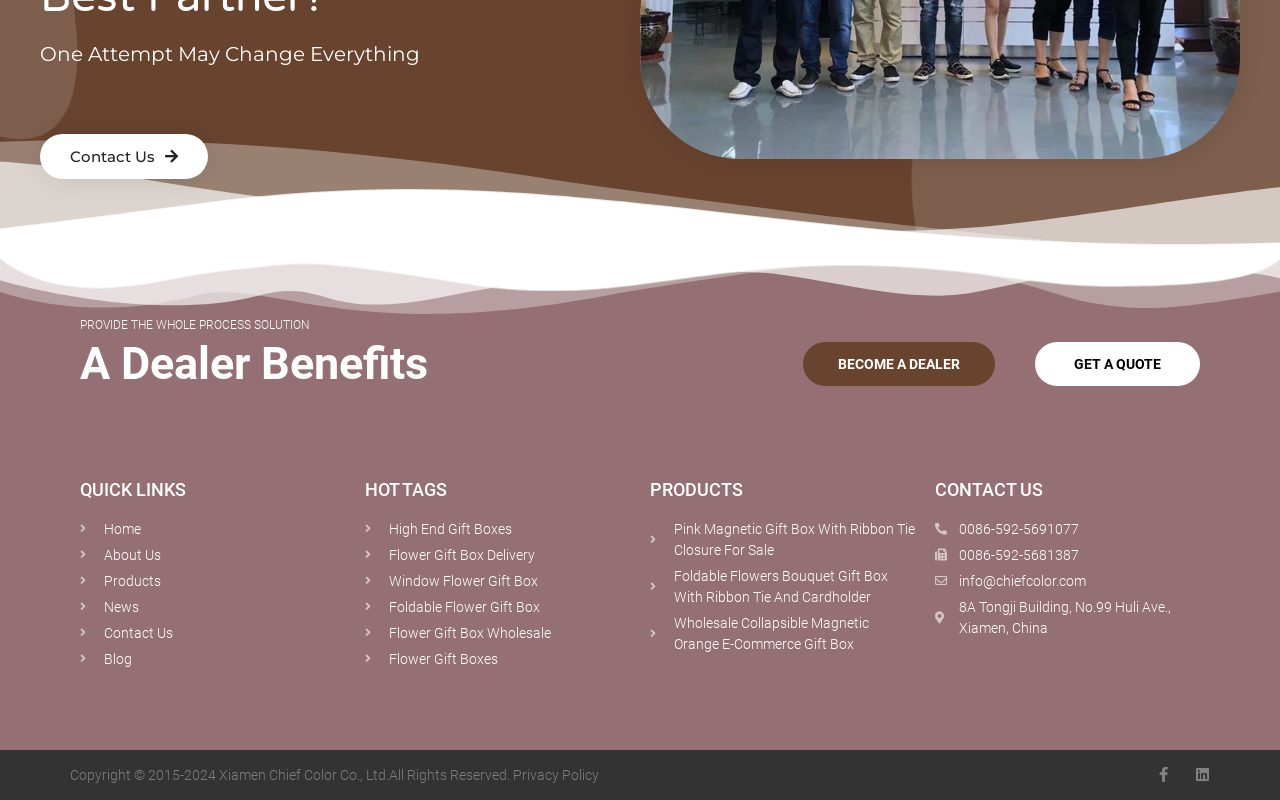Provide the bounding box coordinates of the HTML element described as: "Flower Gift Box Delivery". The bounding box coordinates should be four float numbers between 0 and 1, i.e., [left, top, right, bottom].

[0.285, 0.681, 0.492, 0.707]